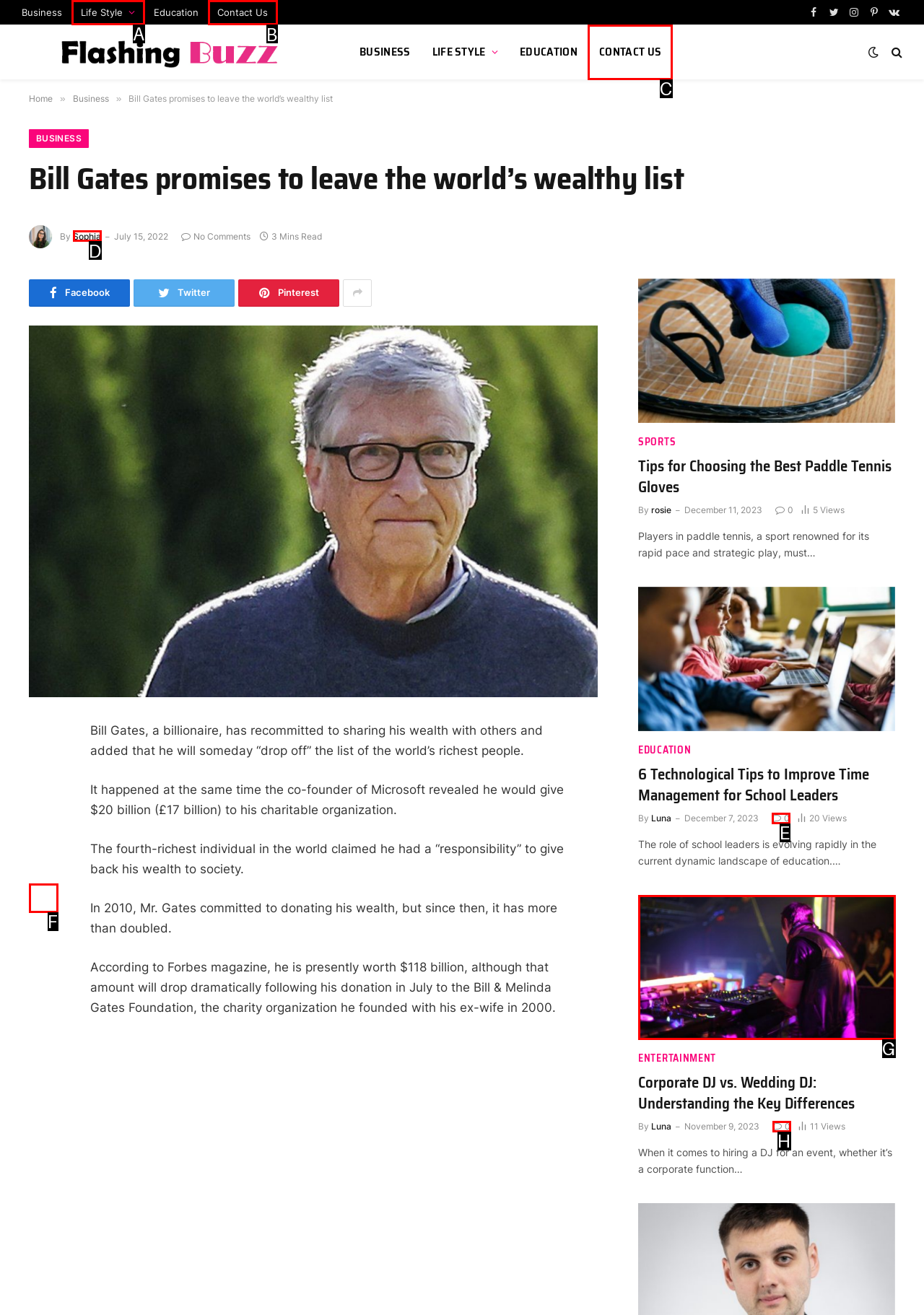Based on the task: Click on the 'Contact Us' link, which UI element should be clicked? Answer with the letter that corresponds to the correct option from the choices given.

B